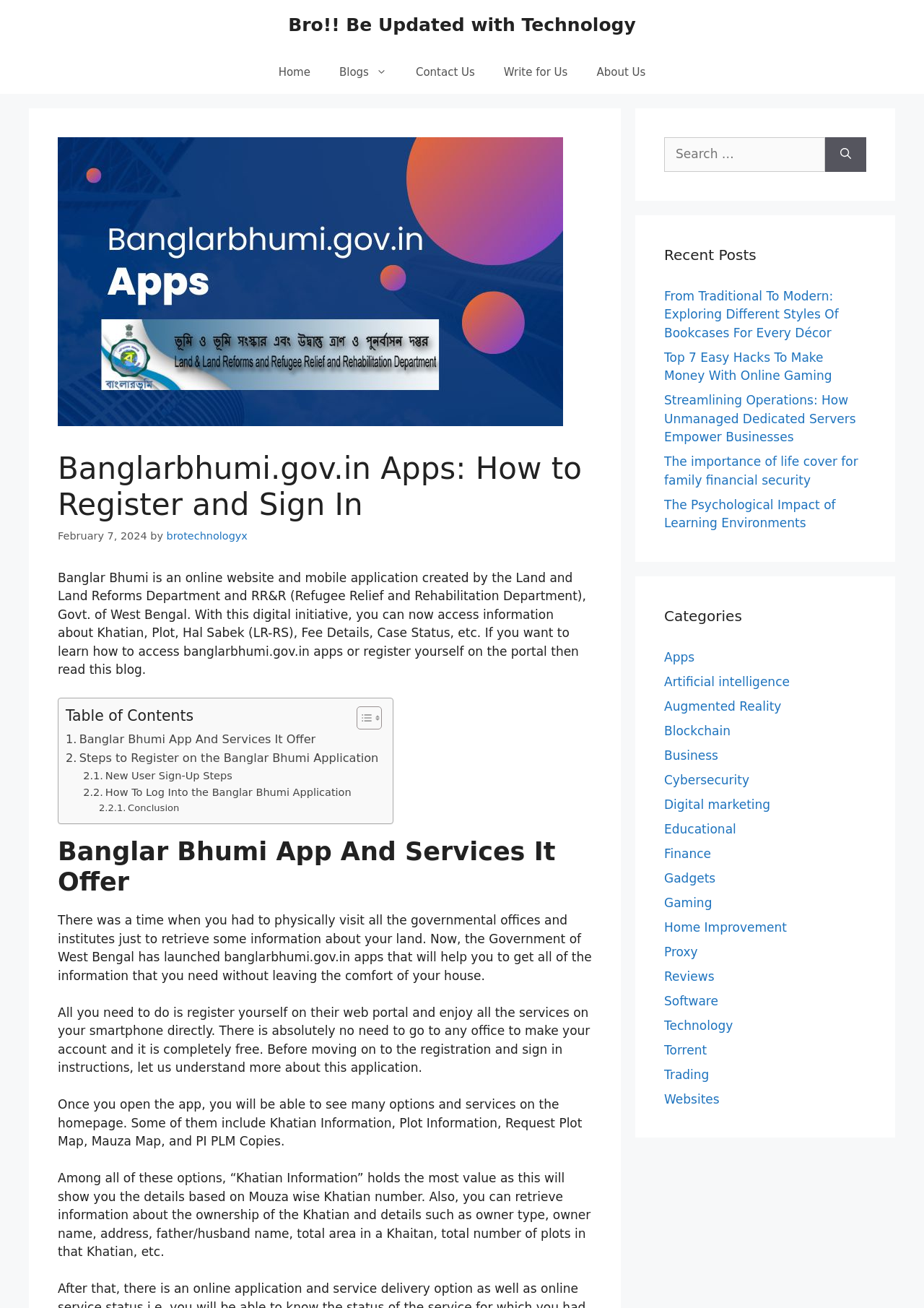Pinpoint the bounding box coordinates for the area that should be clicked to perform the following instruction: "Click on the 'Contact Us' link".

[0.434, 0.039, 0.53, 0.072]